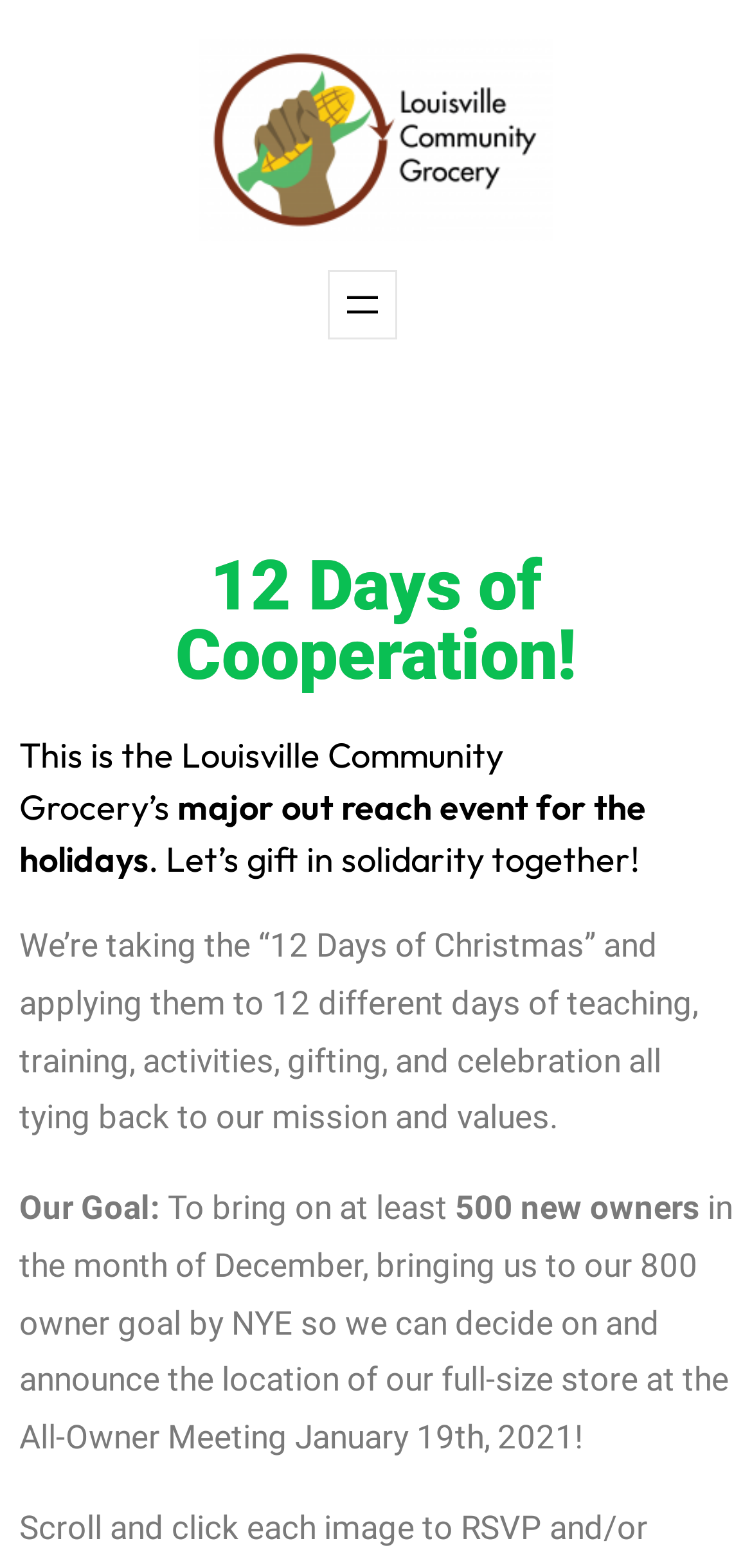Kindly respond to the following question with a single word or a brief phrase: 
What is the purpose of the event?

To decide on the location of the full-size store